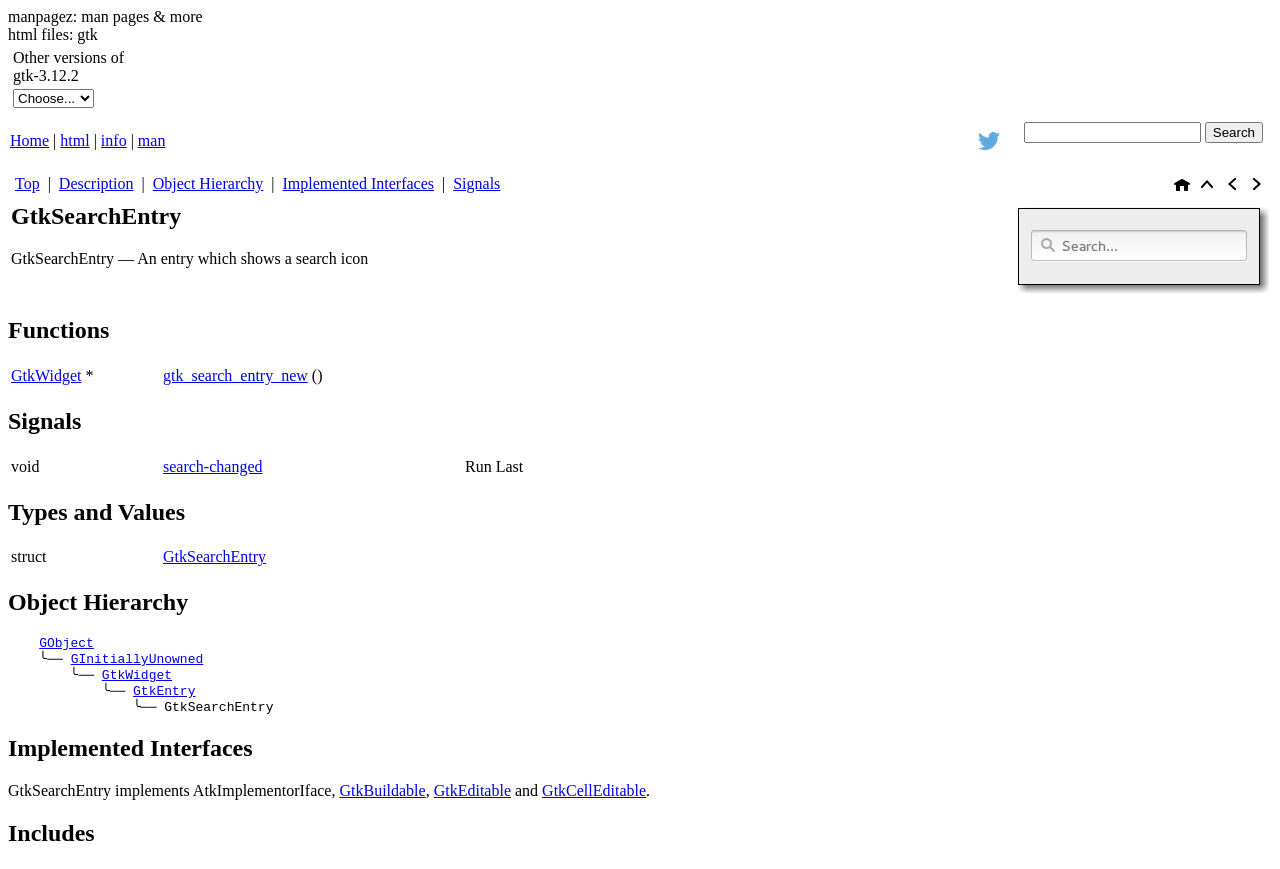With reference to the image, please provide a detailed answer to the following question: How many links are there in the navigation header?

The navigation header is located at the top of the webpage, and it contains links to 'Top', 'Description', 'Object Hierarchy', 'Implemented Interfaces', and 'Signals', which makes a total of 5 links.